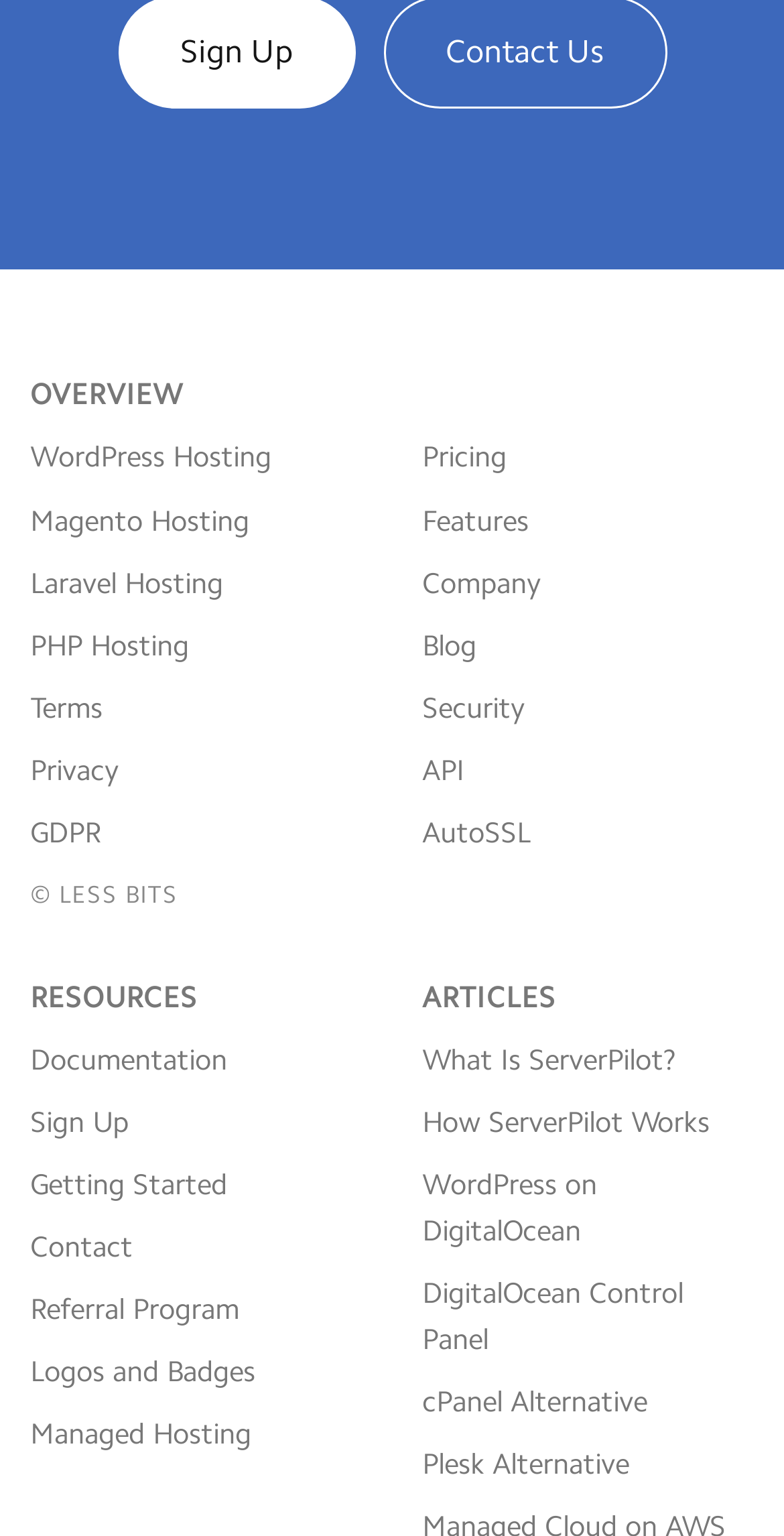Locate the bounding box of the UI element defined by this description: "Documentation". The coordinates should be given as four float numbers between 0 and 1, formatted as [left, top, right, bottom].

[0.038, 0.67, 0.29, 0.693]